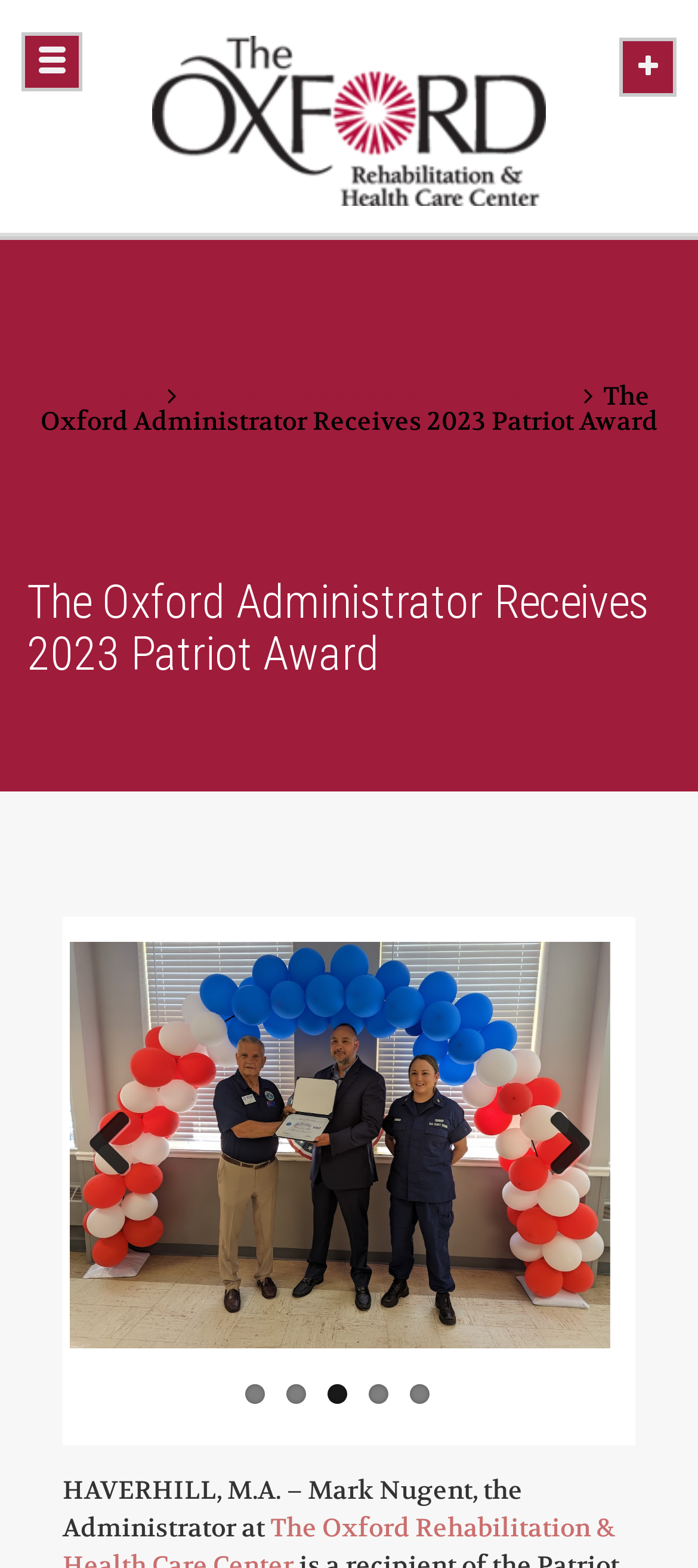Please identify the bounding box coordinates of the element that needs to be clicked to perform the following instruction: "Click the Home button".

[0.069, 0.242, 0.225, 0.263]